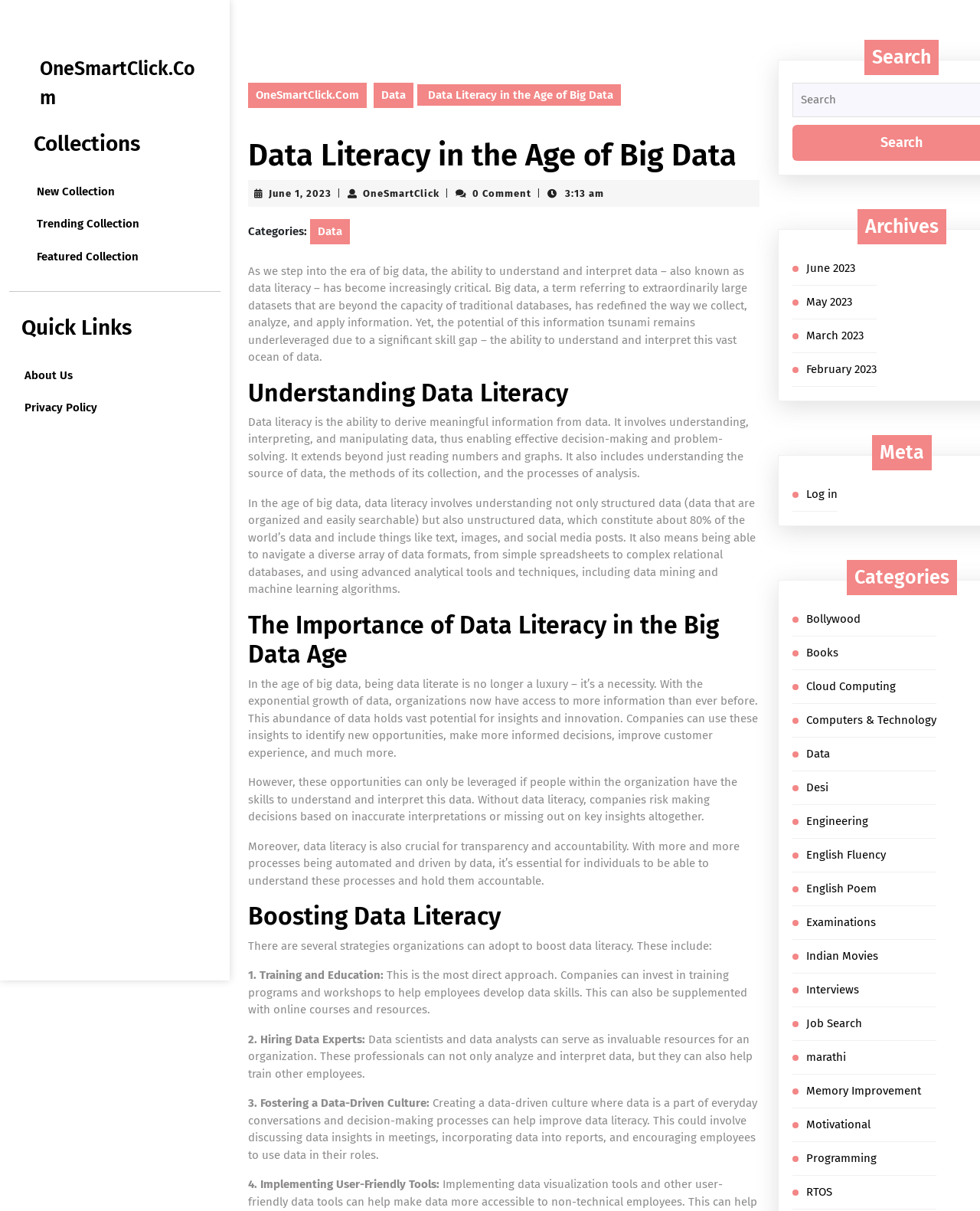Please identify the coordinates of the bounding box that should be clicked to fulfill this instruction: "Click the Facebook link".

None